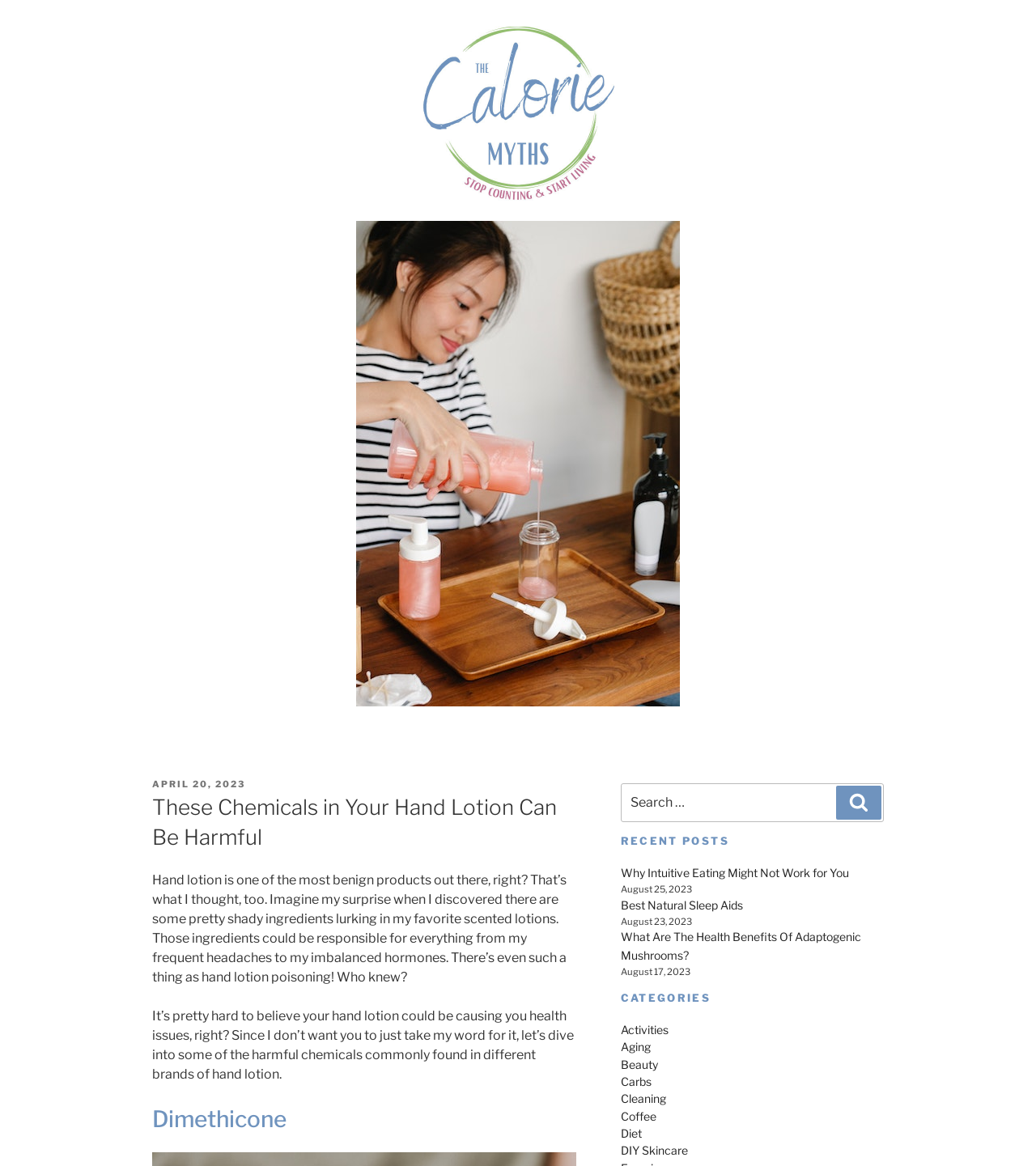Locate the bounding box coordinates of the area that needs to be clicked to fulfill the following instruction: "Search for something". The coordinates should be in the format of four float numbers between 0 and 1, namely [left, top, right, bottom].

[0.599, 0.672, 0.853, 0.705]